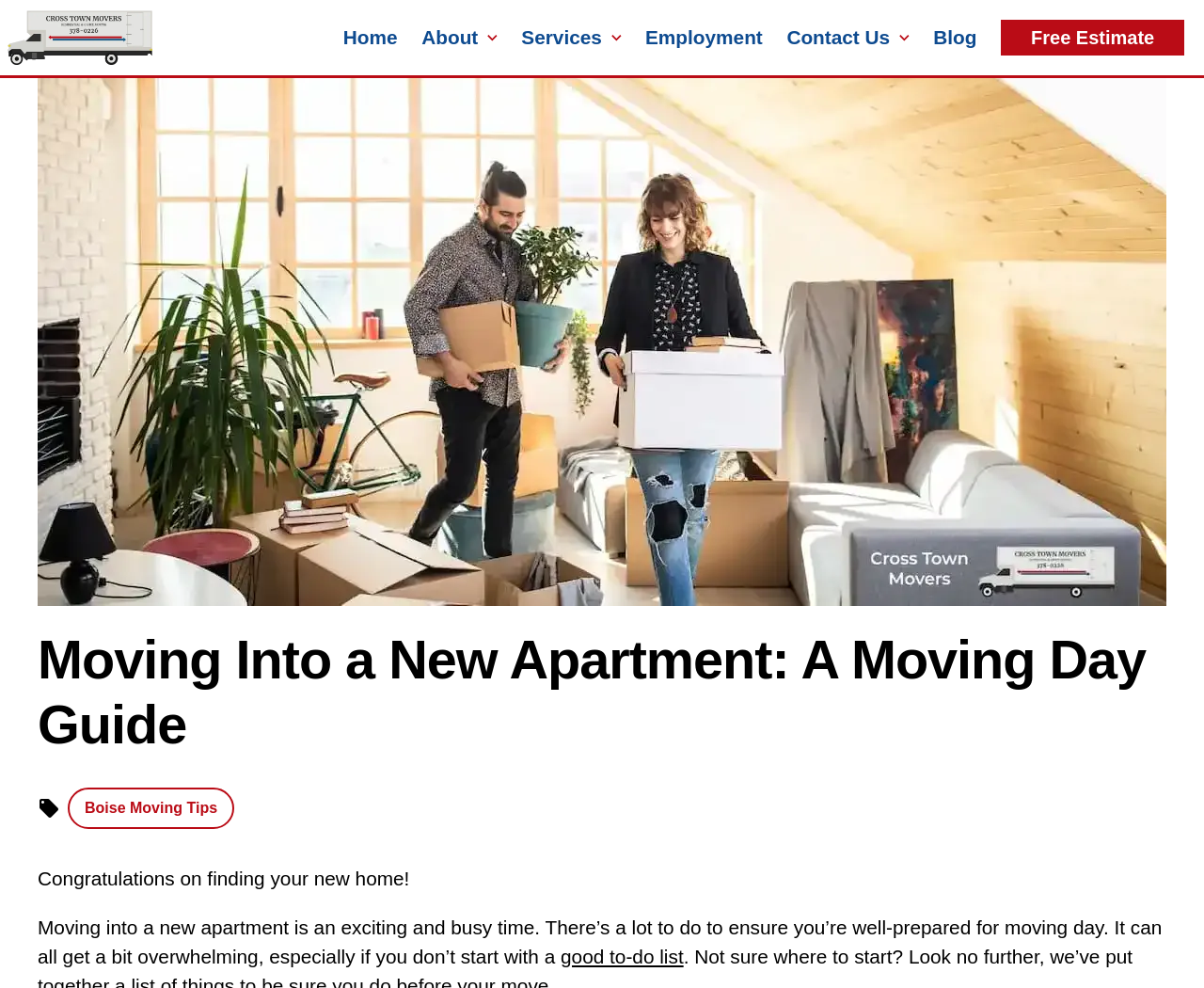What is the suggested action to ensure a smooth moving day?
Look at the image and respond with a one-word or short phrase answer.

Create a to-do list